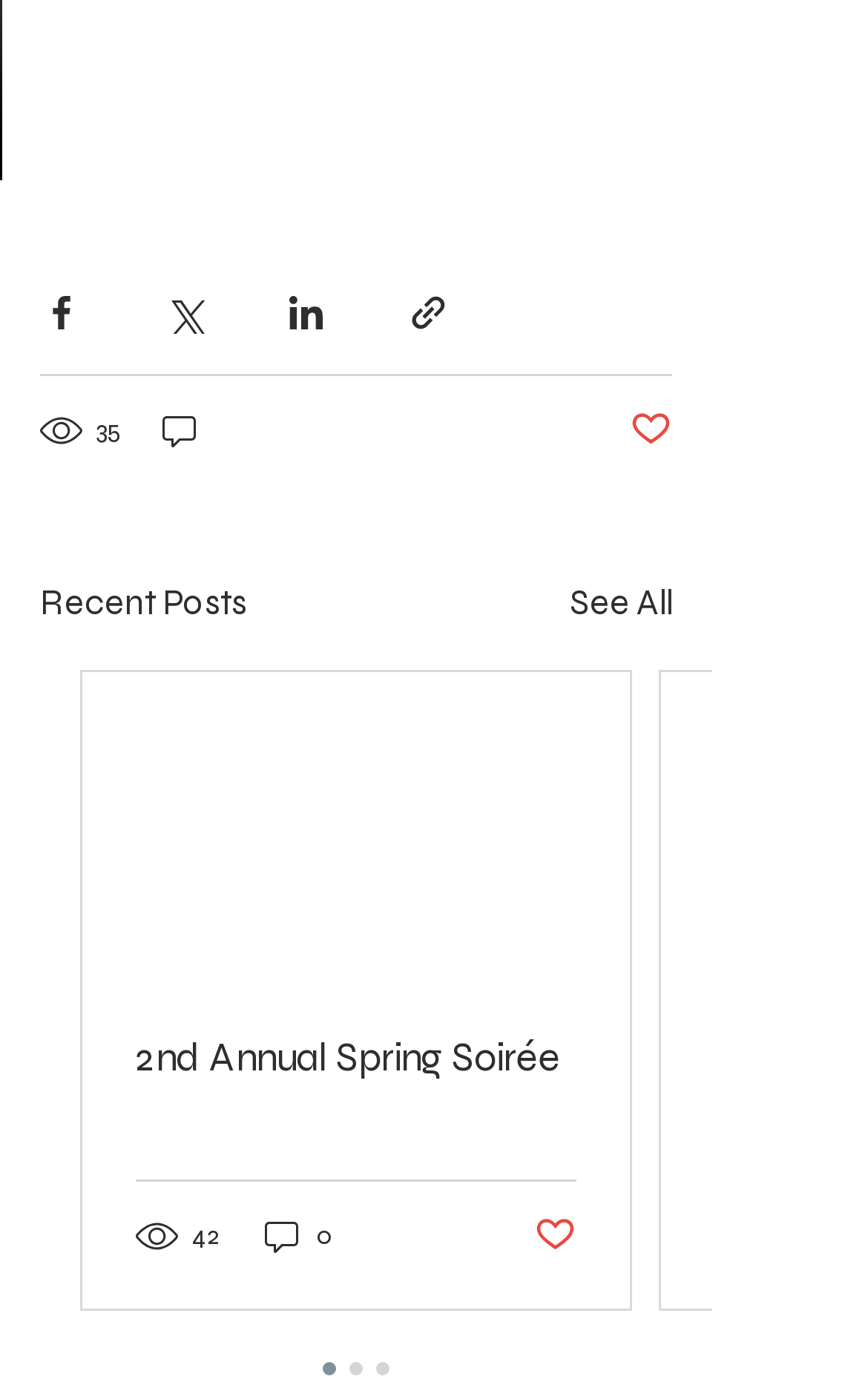Can you find the bounding box coordinates for the element to click on to achieve the instruction: "Open Patterns submenu"?

None